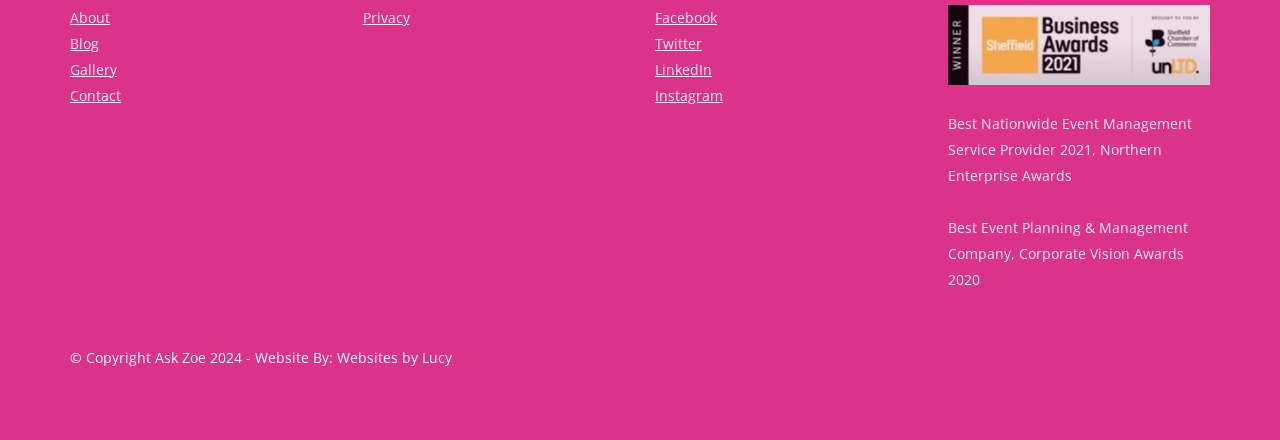Respond with a single word or short phrase to the following question: 
What is the name of the award won in 2021?

Creative Impact Award